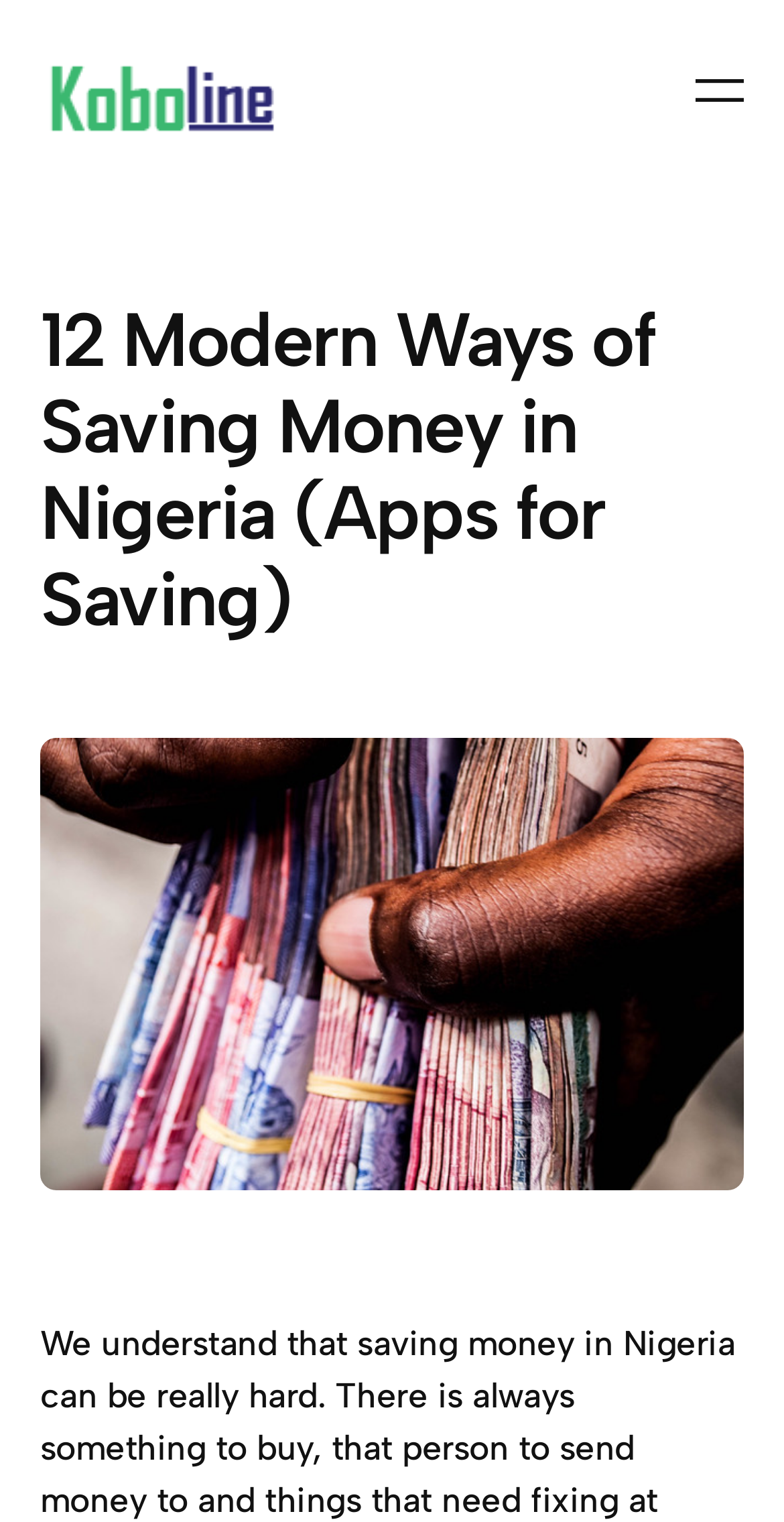Locate the bounding box of the UI element described in the following text: "alt="Koboline Logo"".

[0.051, 0.0, 0.359, 0.119]